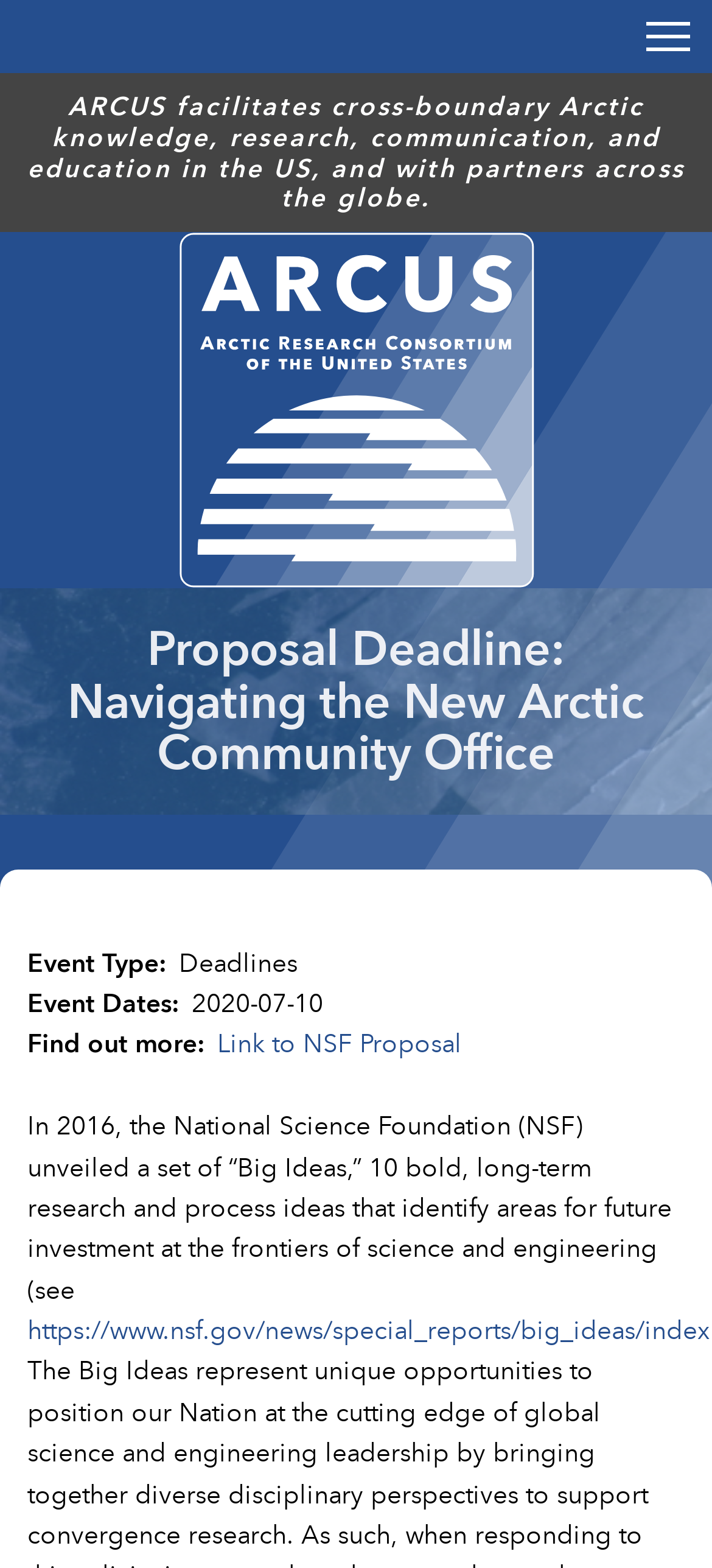What is the date of the proposal deadline?
Look at the image and respond with a one-word or short phrase answer.

2020-07-10